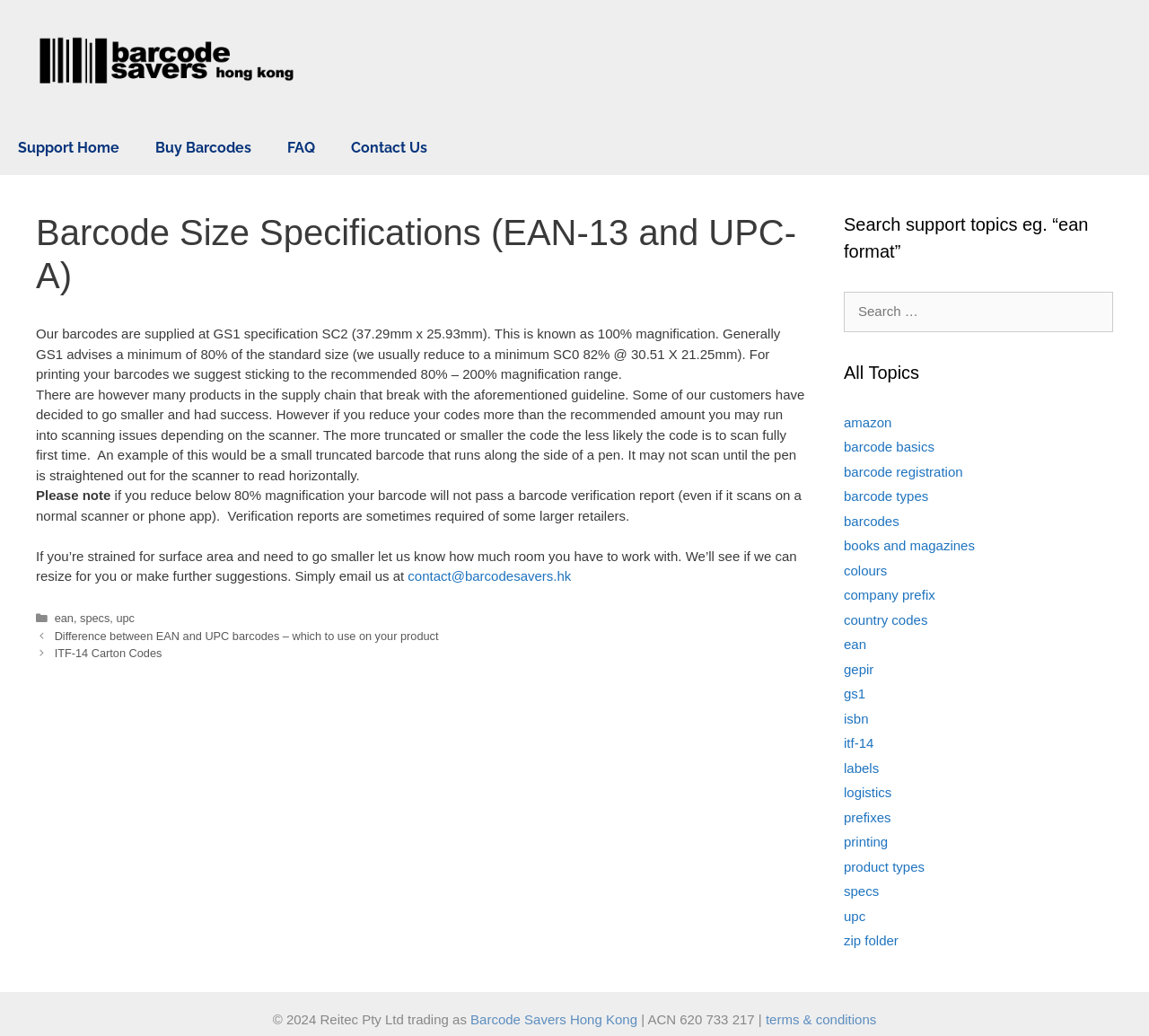Identify the bounding box coordinates for the UI element described as follows: "Contact Us". Ensure the coordinates are four float numbers between 0 and 1, formatted as [left, top, right, bottom].

[0.29, 0.117, 0.388, 0.169]